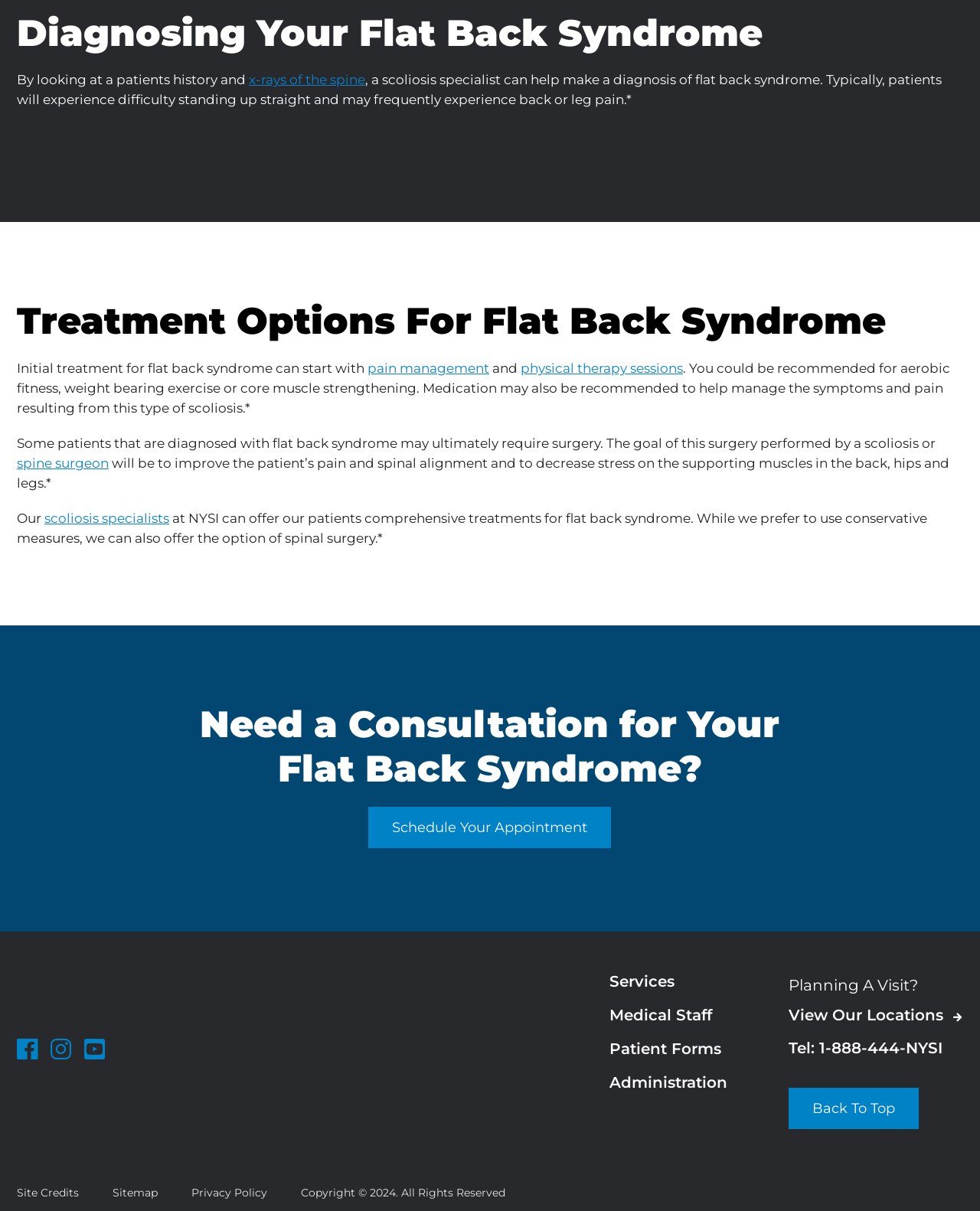Pinpoint the bounding box coordinates of the clickable element needed to complete the instruction: "Contact us". The coordinates should be provided as four float numbers between 0 and 1: [left, top, right, bottom].

[0.805, 0.858, 0.981, 0.873]